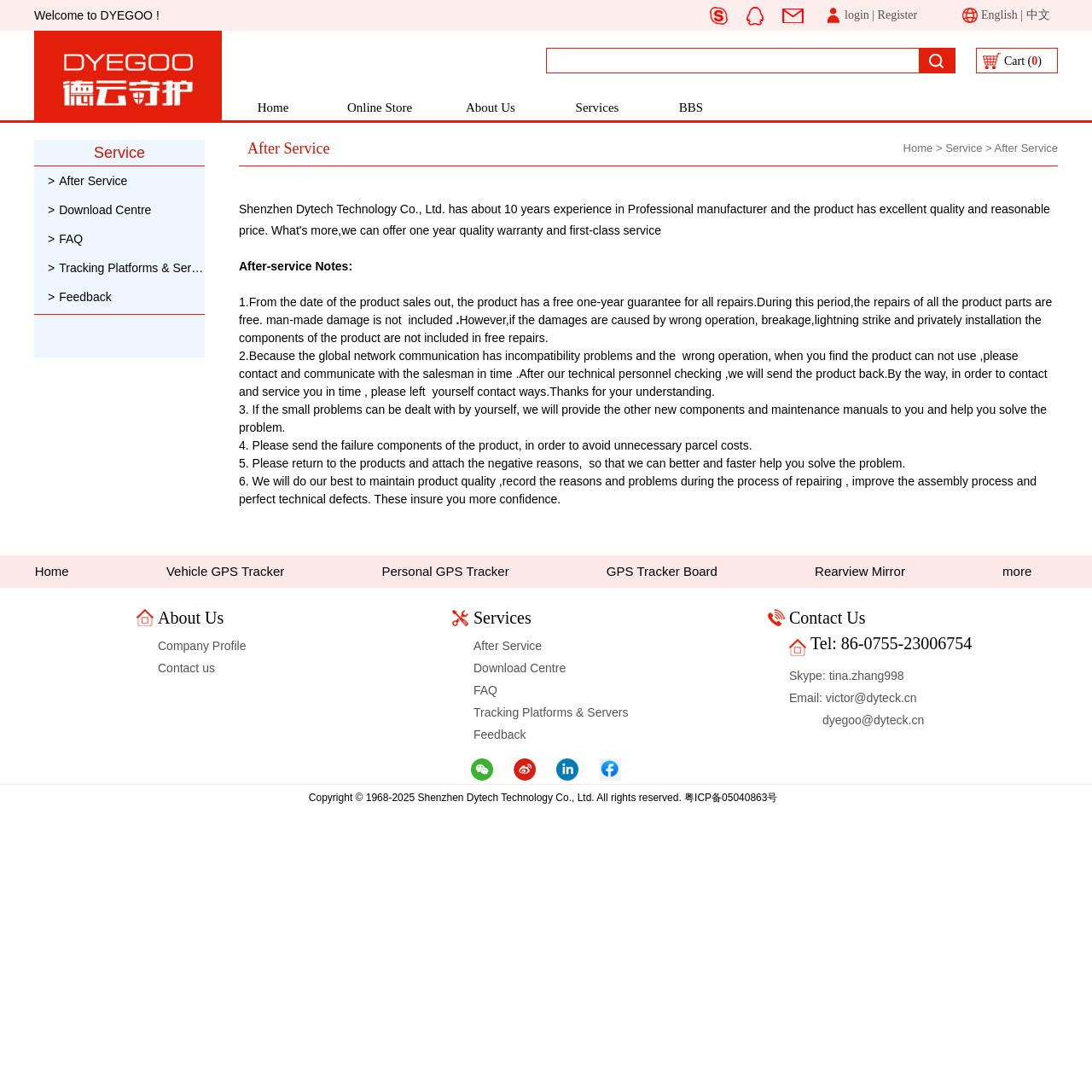Refer to the image and answer the question with as much detail as possible: How many navigation menu items are there?

I found the navigation menu items by looking at the links at the top of the page, which are 'Home', 'Online Store', 'About Us', 'Services', 'BBS', and 'Cart (0)'.